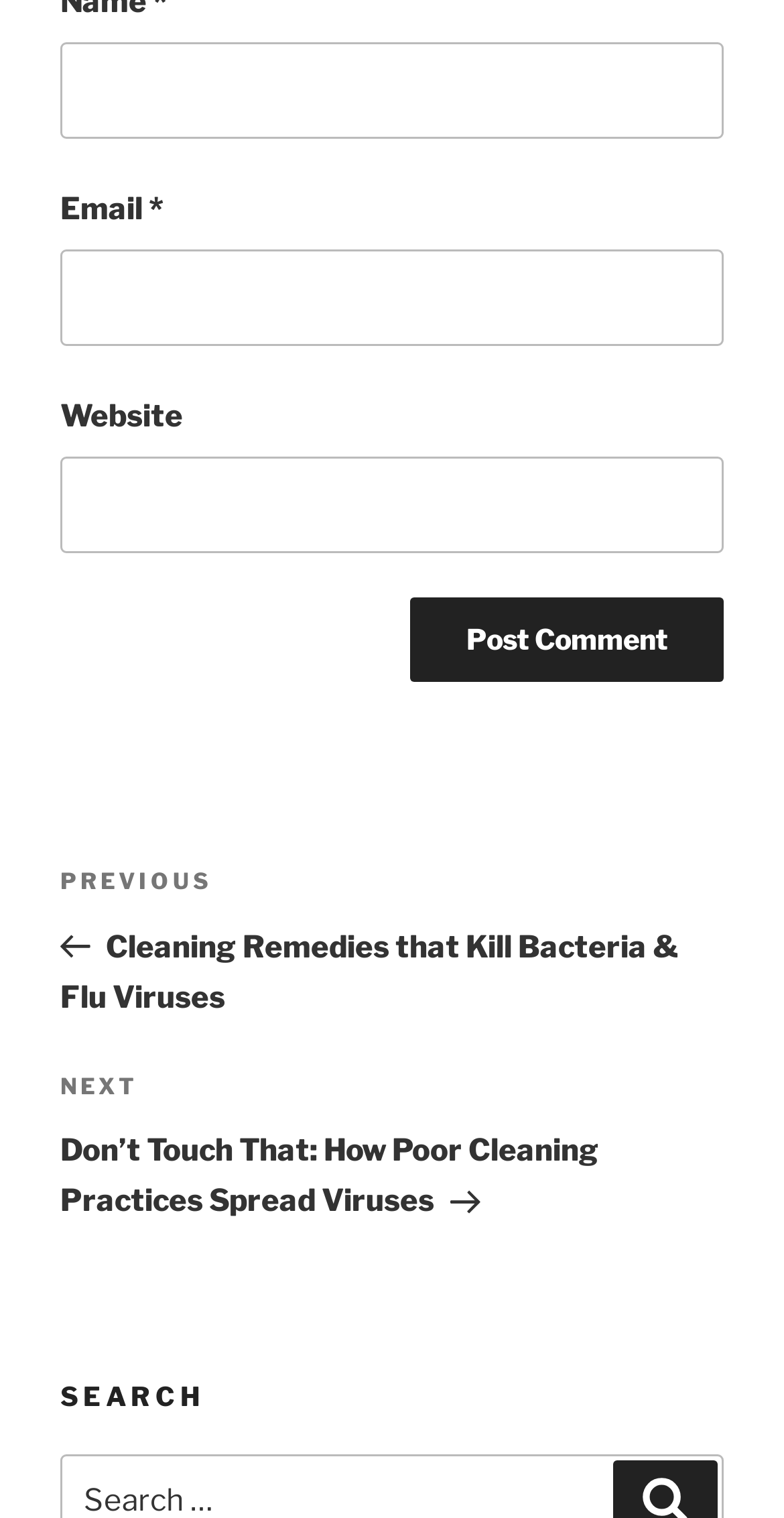Please identify the bounding box coordinates of the area that needs to be clicked to follow this instruction: "Input your email".

[0.077, 0.165, 0.923, 0.228]